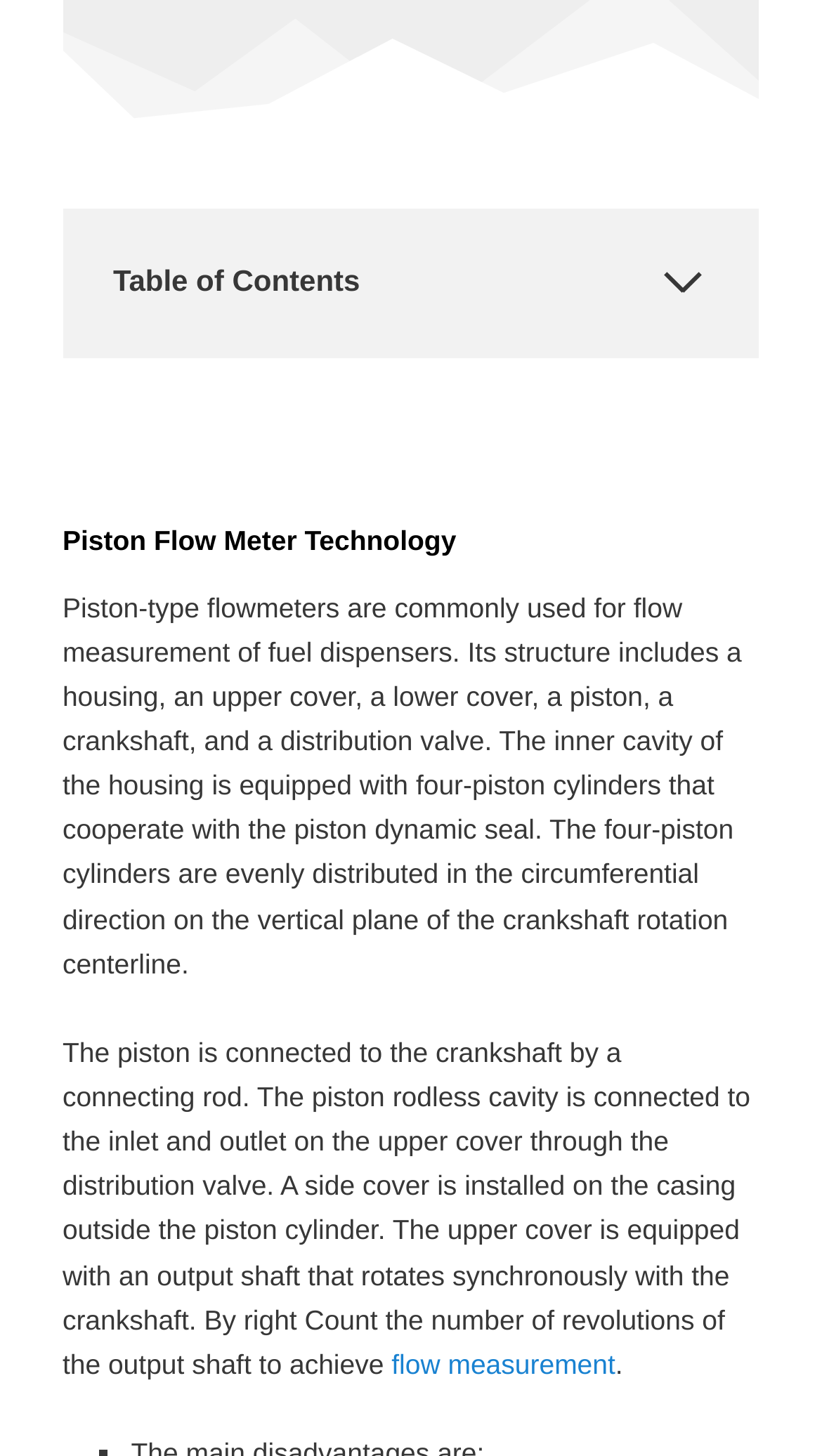What is measured to achieve flow measurement?
Provide a thorough and detailed answer to the question.

The webpage states that by counting the number of revolutions of the output shaft, flow measurement can be achieved, indicating that this is the measurement used to determine flow.